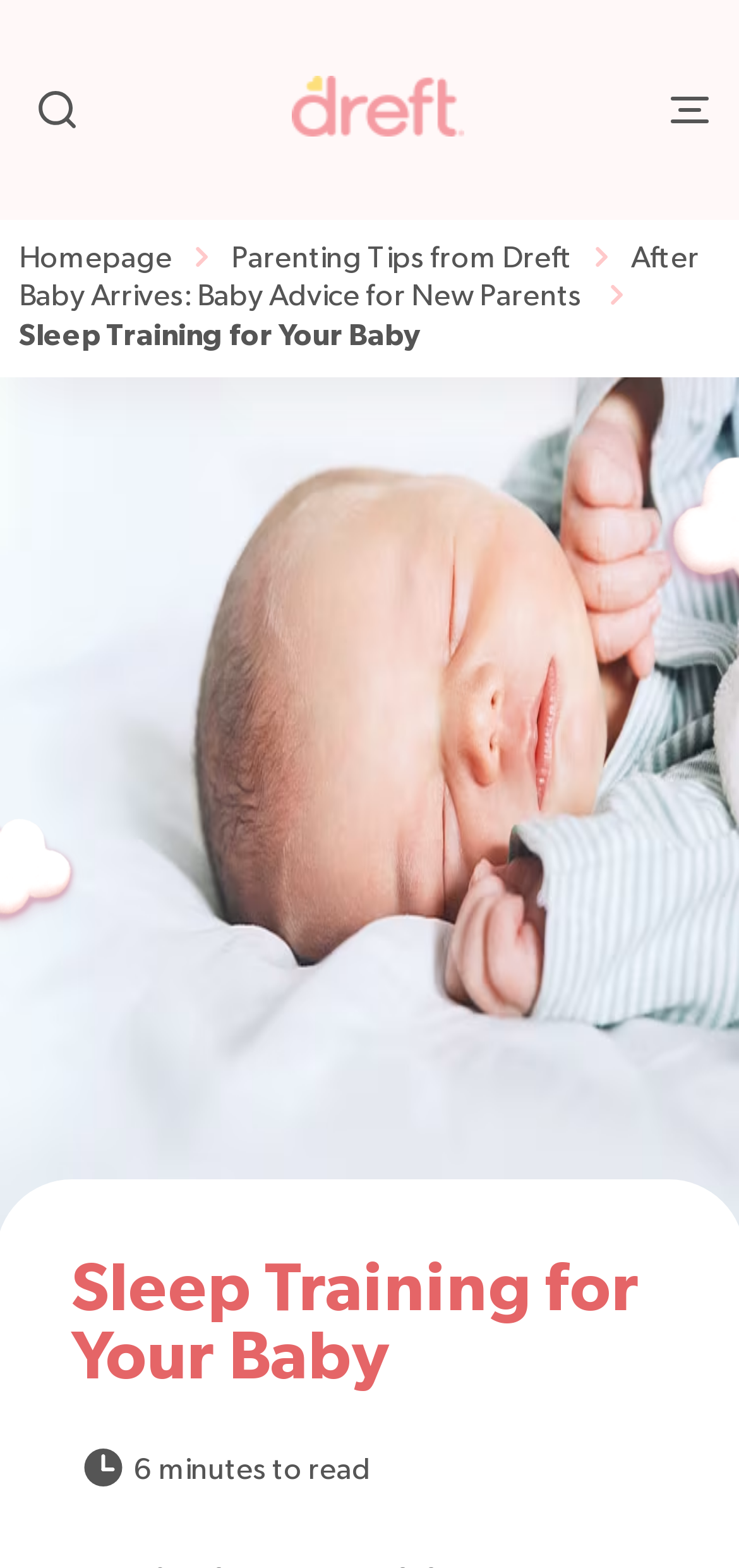Identify the bounding box coordinates for the region of the element that should be clicked to carry out the instruction: "Toggle menu". The bounding box coordinates should be four float numbers between 0 and 1, i.e., [left, top, right, bottom].

[0.892, 0.051, 0.974, 0.089]